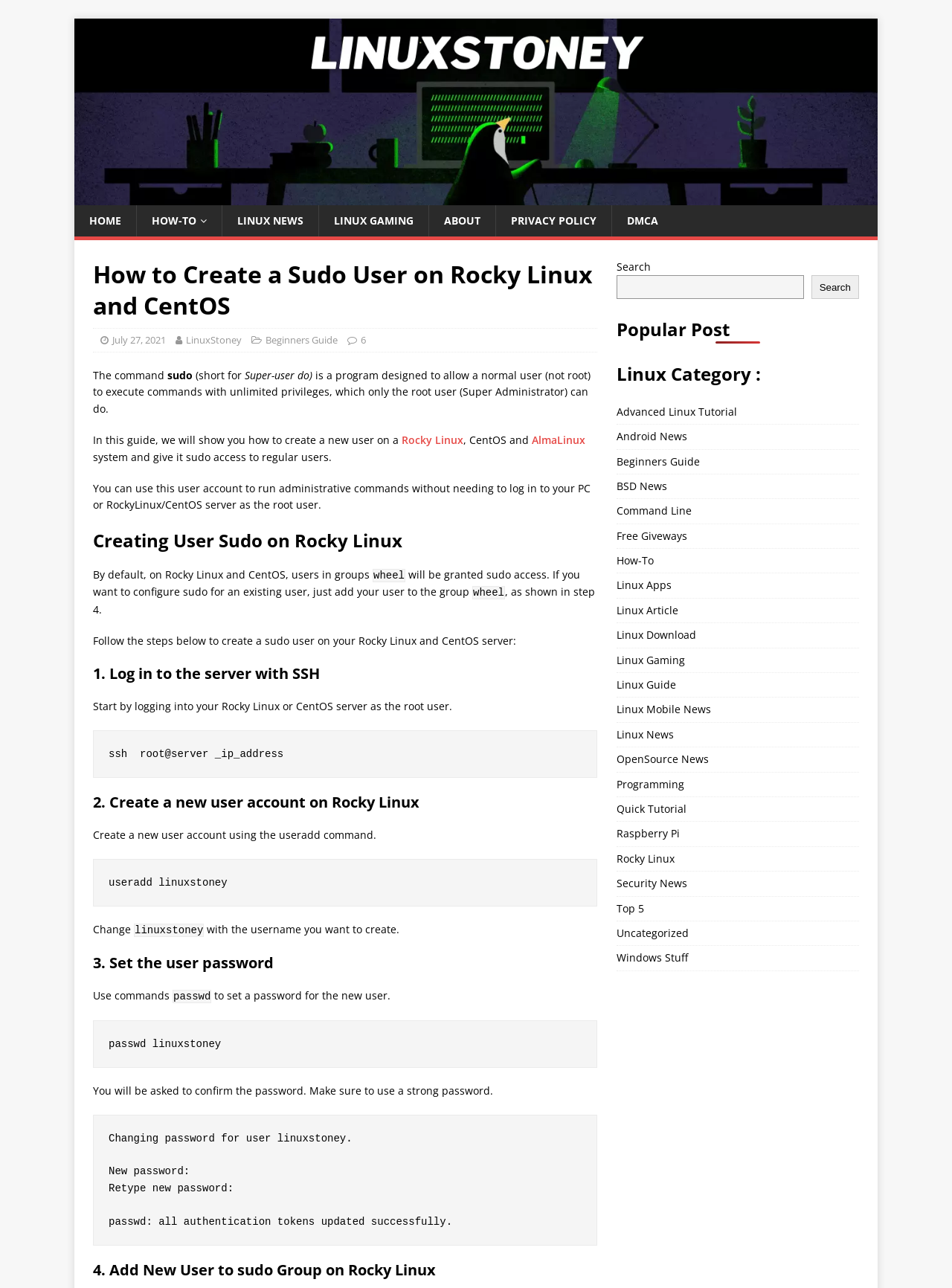What is the purpose of adding a new user to the sudo group on Rocky Linux?
Examine the image and provide an in-depth answer to the question.

The webpage explains that adding a new user to the sudo group on Rocky Linux grants them sudo access. This is stated in step 4 of the guide, 'Add New User to sudo Group on Rocky Linux'.